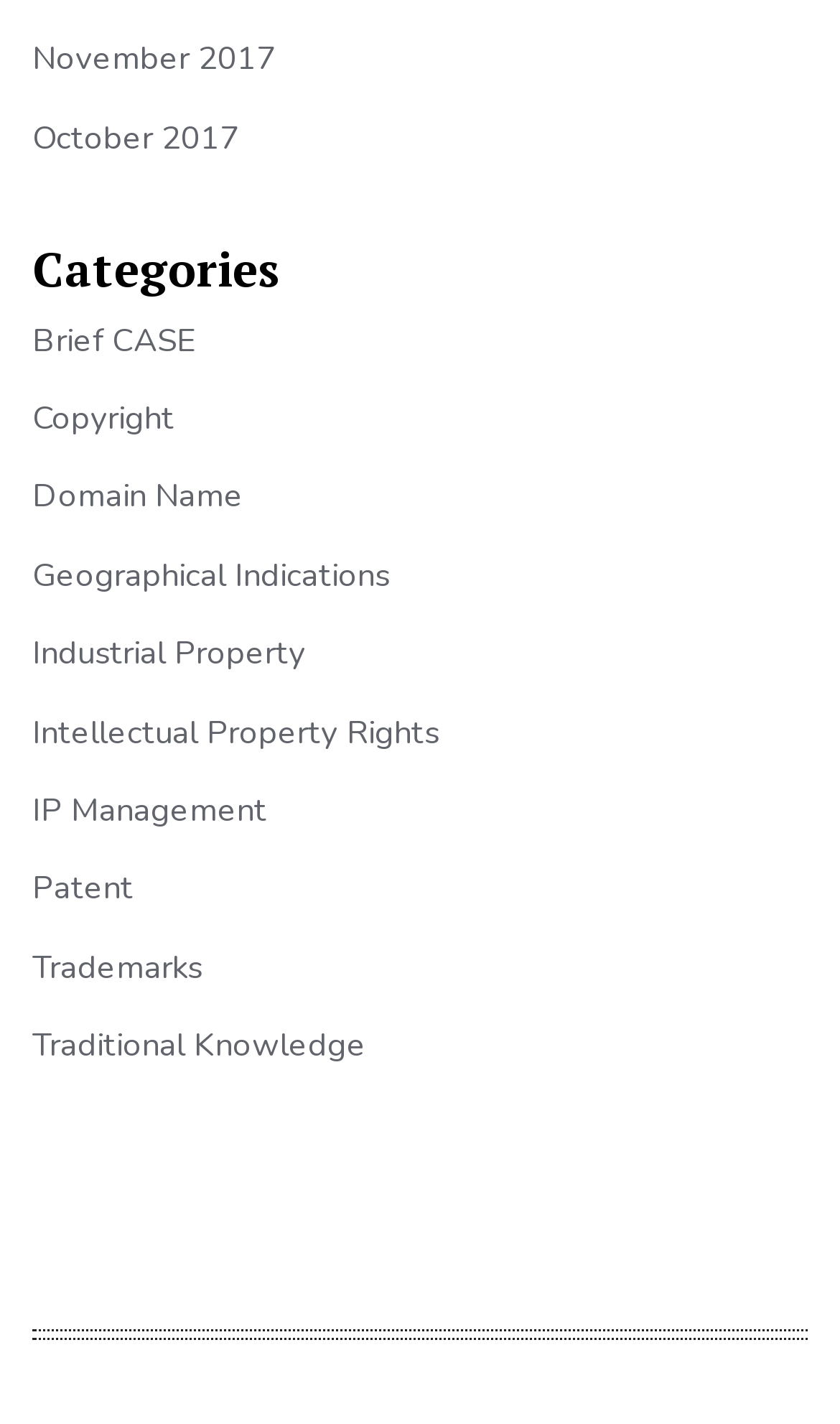Please give a concise answer to this question using a single word or phrase: 
What month is listed as a link at the top of the page?

November 2017